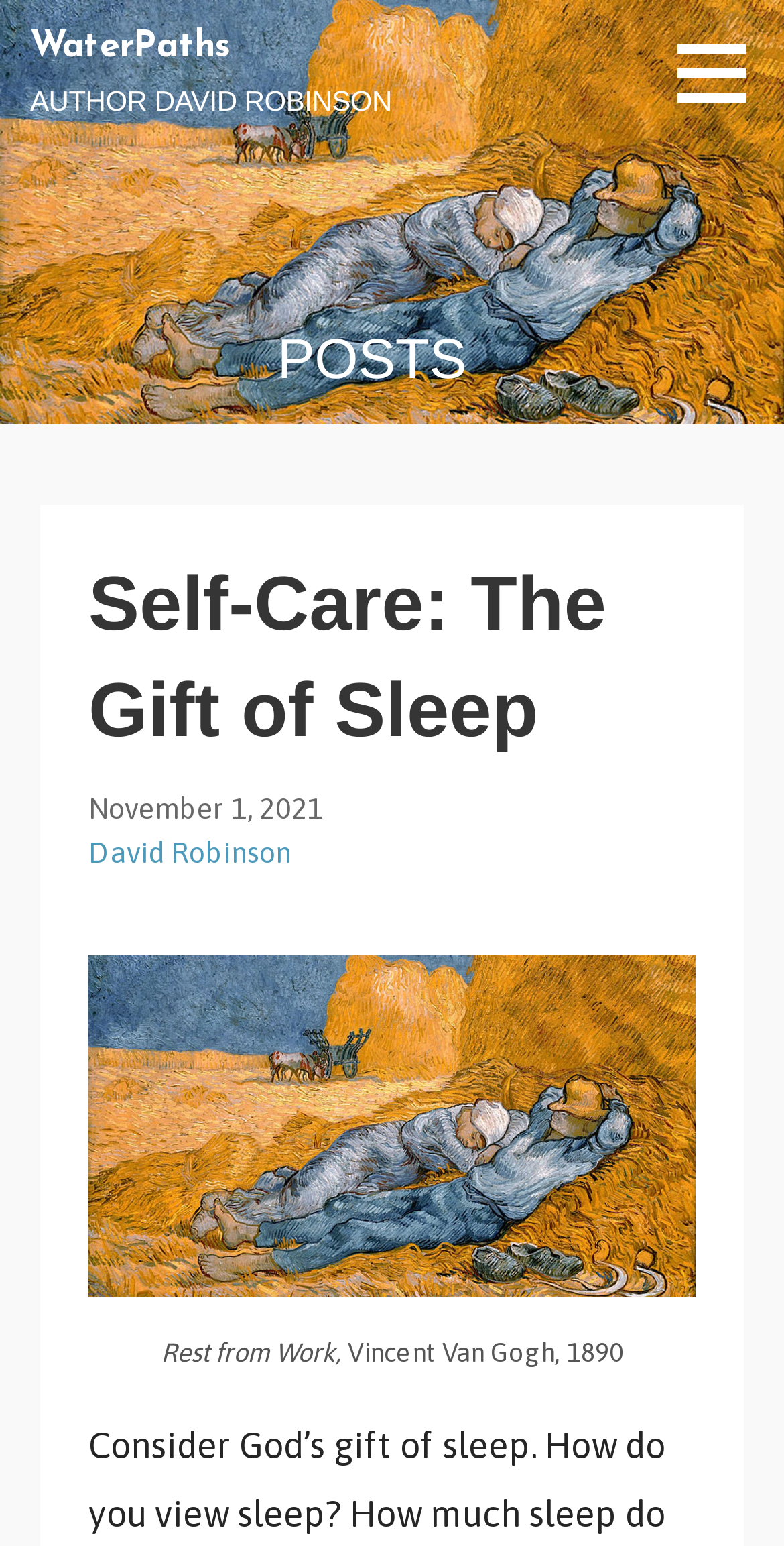Who is the painter of the artwork in the article?
Respond to the question with a well-detailed and thorough answer.

I found the painter's name by looking at the figure caption, where I saw a static text with the painter's name 'Vincent Van Gogh' and the year '1890'.